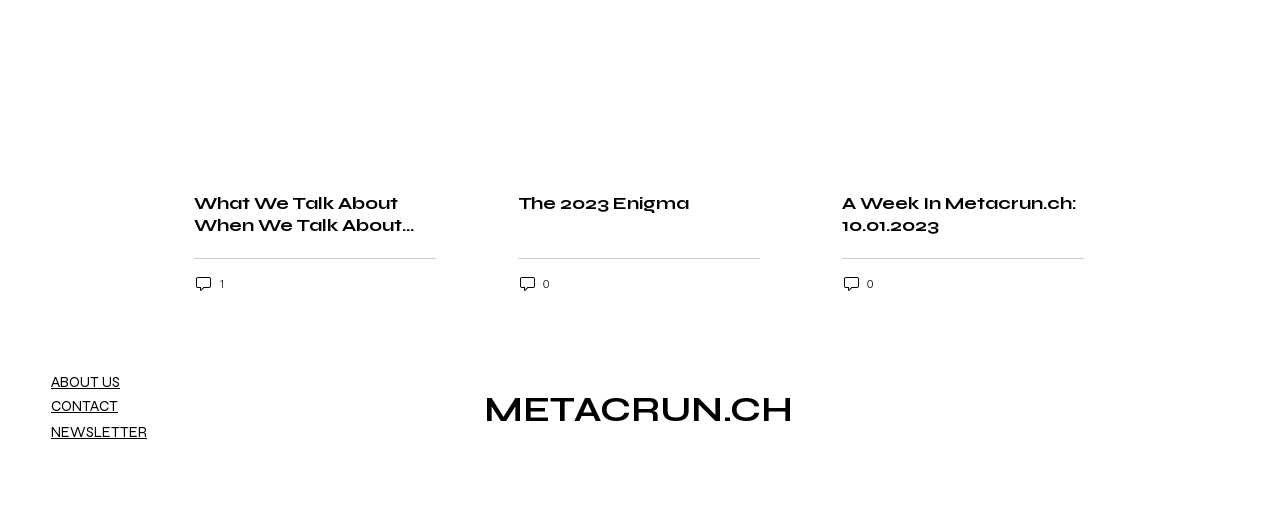By analyzing the image, answer the following question with a detailed response: How many social media links are in the social bar?

I found the 'list' element with the description 'Social Bar' and counted the number of 'link' elements inside it, which are 4, representing LinkedIn, Twitter, Telegram, and Discord.